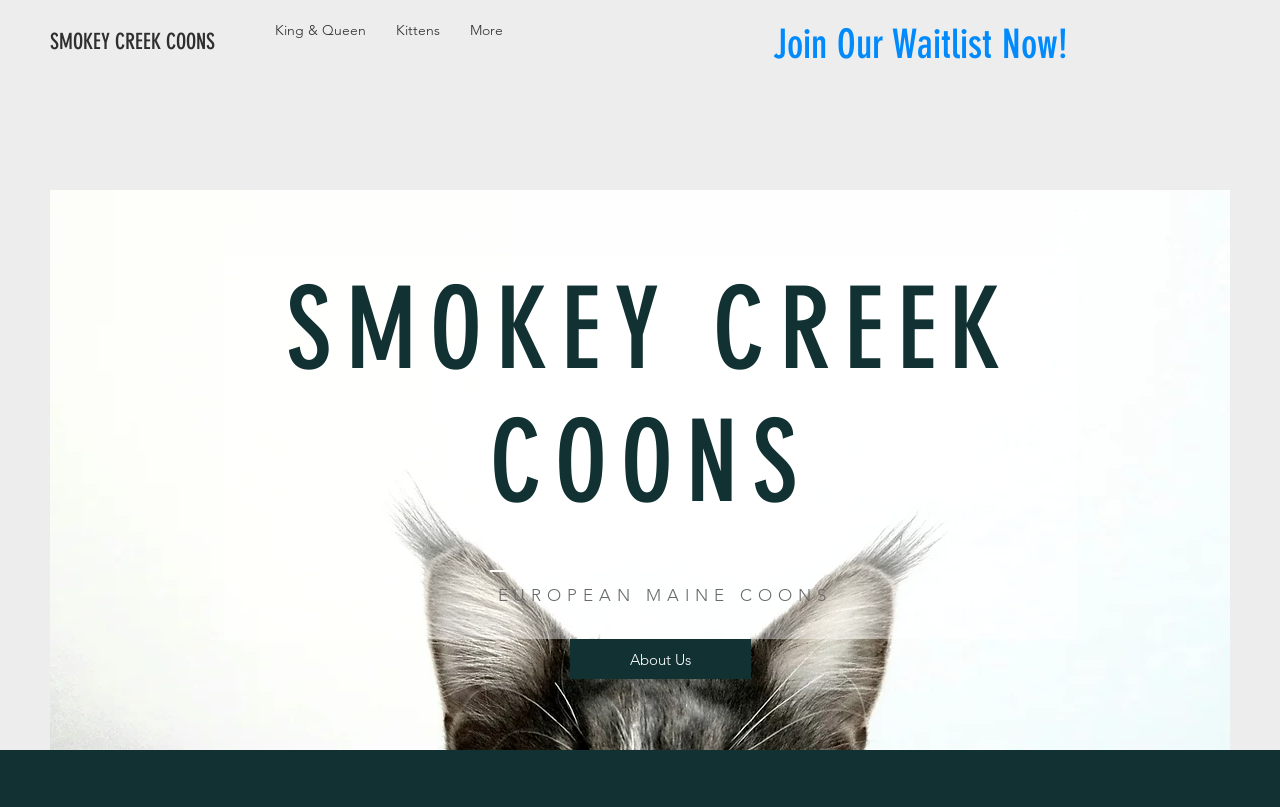What type of coons does Smokey Creek specialize in?
Give a detailed explanation using the information visible in the image.

Based on the webpage, I found the text 'EUROPEAN MAINE COONS' which suggests that Smokey Creek Coons specializes in Large European Maine Coons.